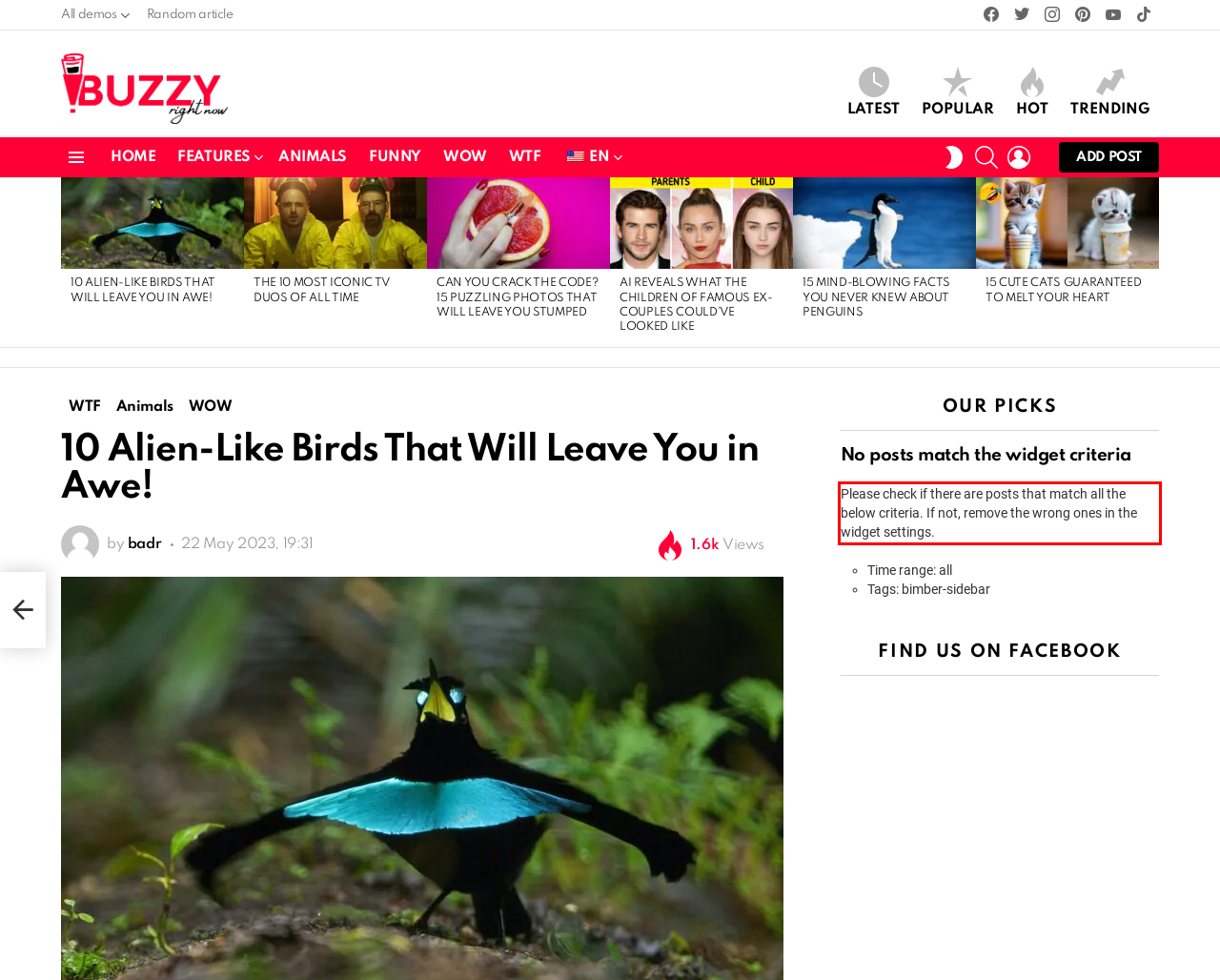Identify and extract the text within the red rectangle in the screenshot of the webpage.

Please check if there are posts that match all the below criteria. If not, remove the wrong ones in the widget settings.